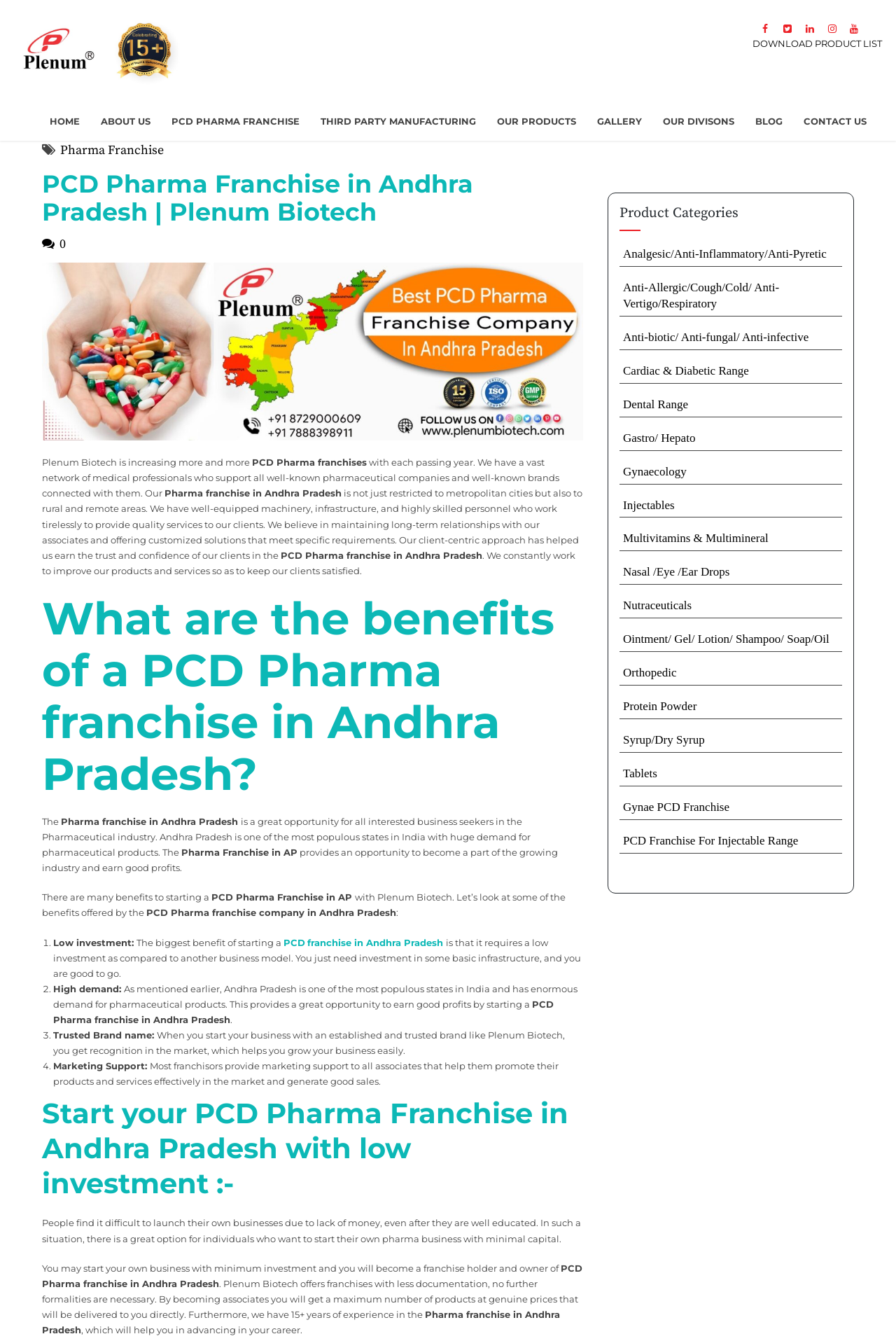Locate the bounding box coordinates of the clickable part needed for the task: "View the 'OUR PRODUCTS' page".

[0.555, 0.076, 0.643, 0.105]